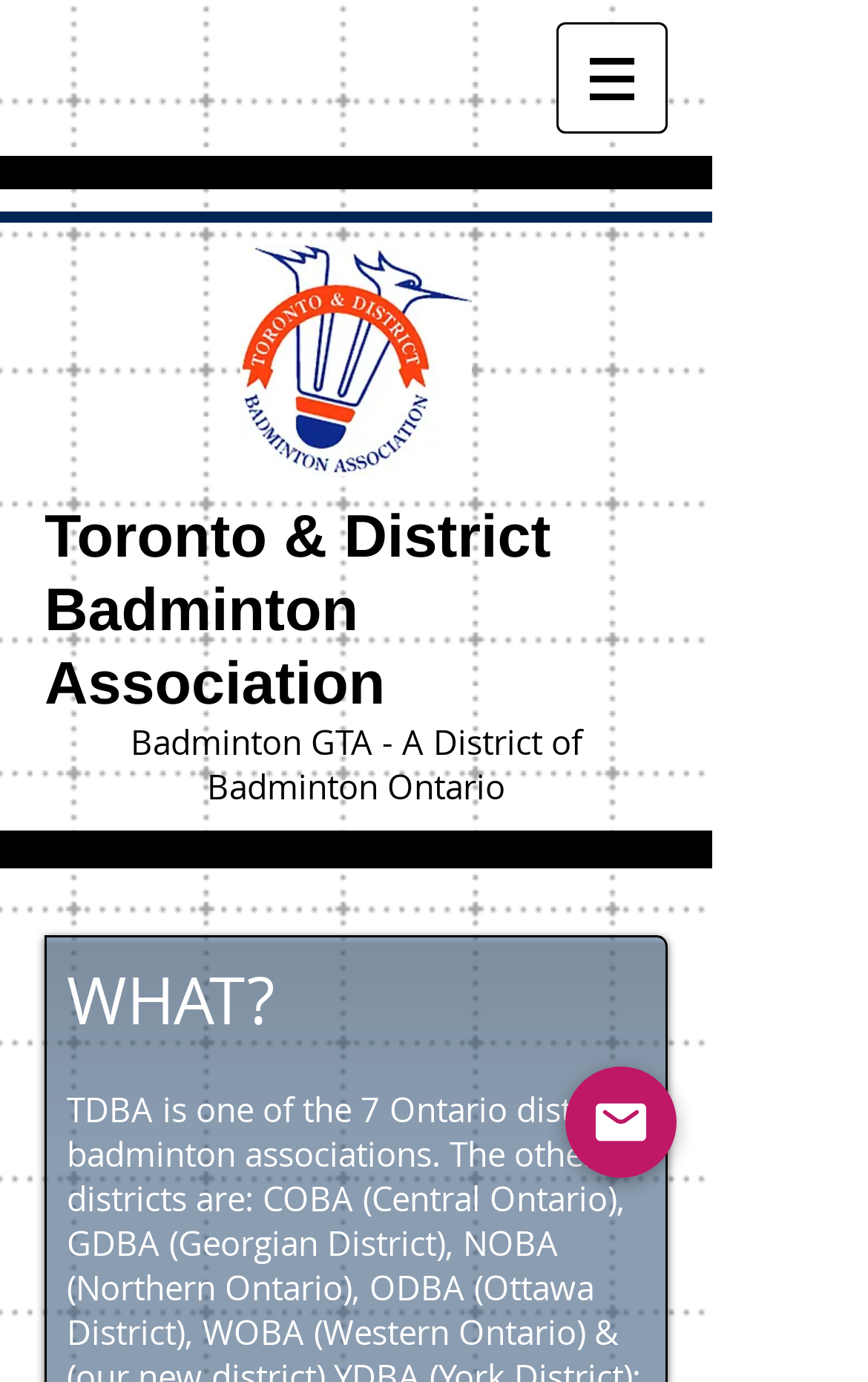Using the provided description title="DataMesh Logo | DataMesh", find the bounding box coordinates for the UI element. Provide the coordinates in (top-left x, top-left y, bottom-right x, bottom-right y) format, ensuring all values are between 0 and 1.

None